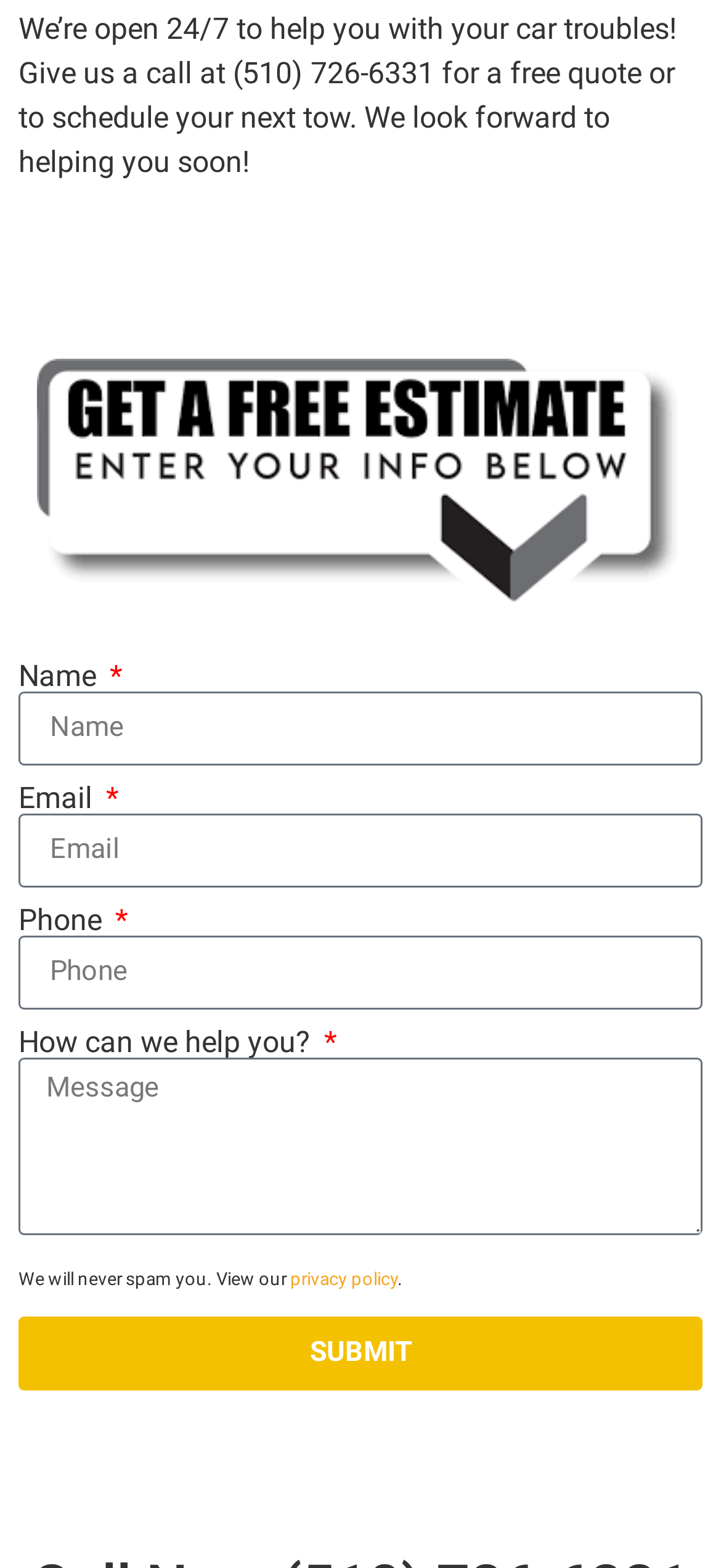Use a single word or phrase to respond to the question:
How many fields are required to submit the form?

4